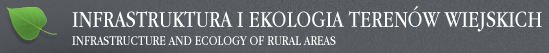Describe all elements and aspects of the image.

The image features the title of the publication "Infrastruktura i ekologia terenów wiejskich" (Infrastructure and Ecology of Rural Areas), presented in both Polish and English. This title is accompanied by a stylized green leaf icon, emphasizing the themes of ecology and sustainability related to rural infrastructure. The background of the image is a textured dark gray, providing a stark contrast that enhances readability. This image likely serves as a header for a document or webpage, setting a formal and academic tone for the content related to rural area development and environmental considerations.